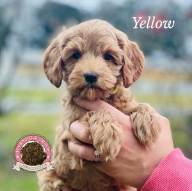Paint a vivid picture with your description of the image.

This adorable image showcases a charming puppy identified with the name "Yellow." The fluffy pup, possibly an Australian Labradoodle, is being held in a gentle grip, highlighting its soft, wavy coat in a rich caramel hue. The puppy's expressive eyes and sweet demeanor exude cuteness, making it an endearing sight. The background features a blurred outdoor setting, suggesting this little furball is enjoying some fresh air. Complementing the image is a playful logo in the corner, which adds a whimsical touch to this heartwarming glimpse into the world of puppies.